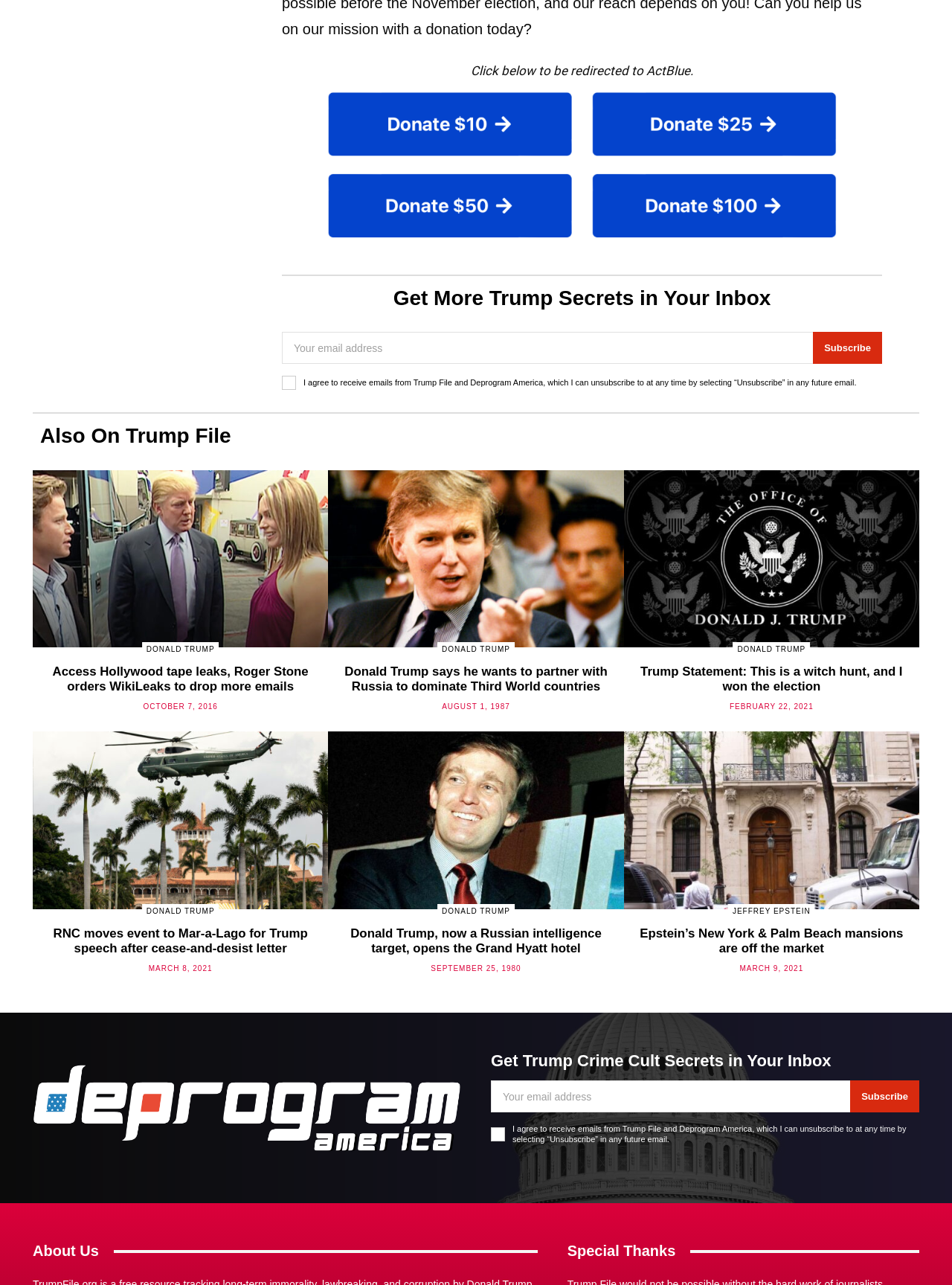How many links are there on the page?
Based on the screenshot, provide a one-word or short-phrase response.

Multiple